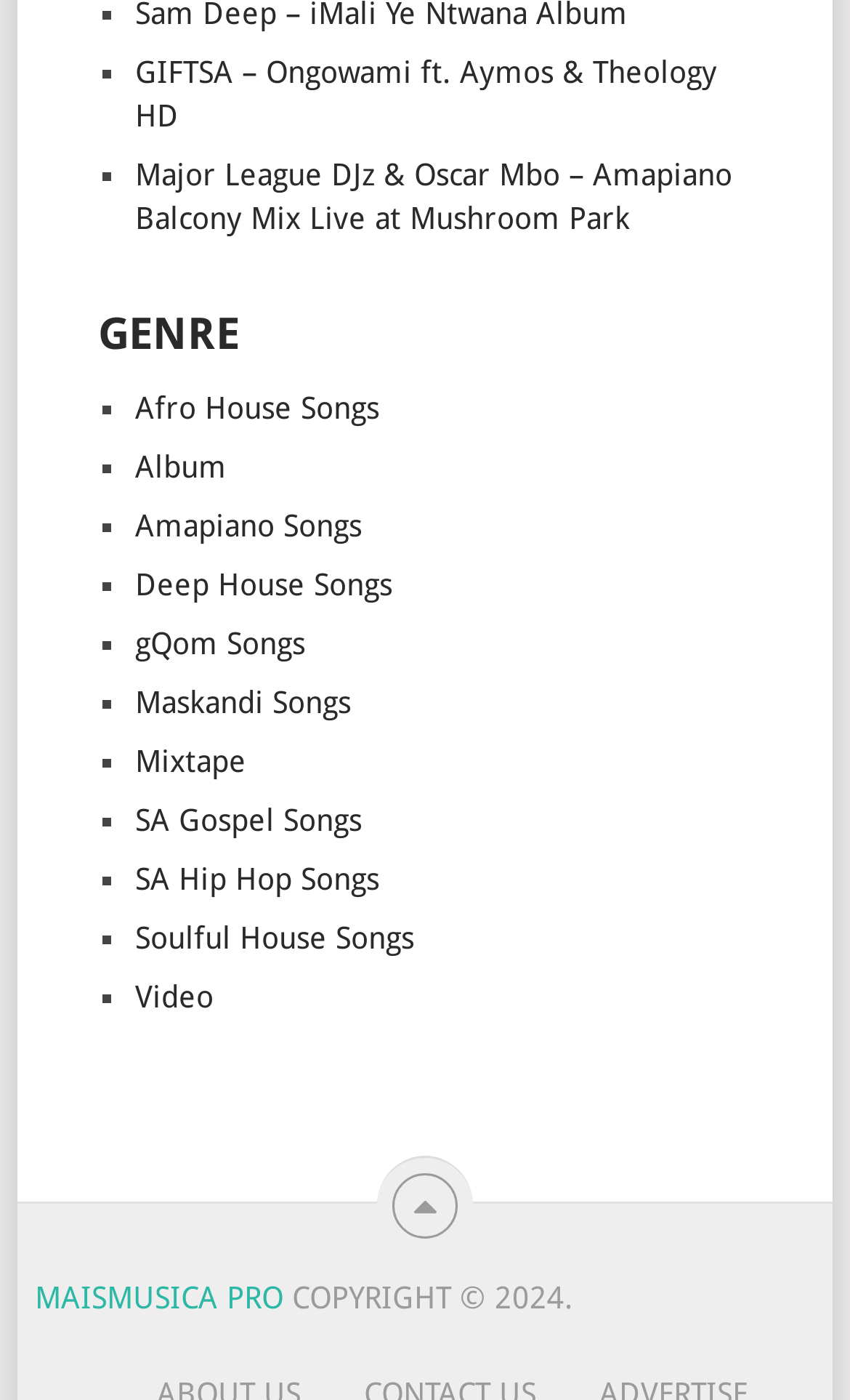Find the coordinates for the bounding box of the element with this description: "Album".

[0.159, 0.31, 0.267, 0.335]